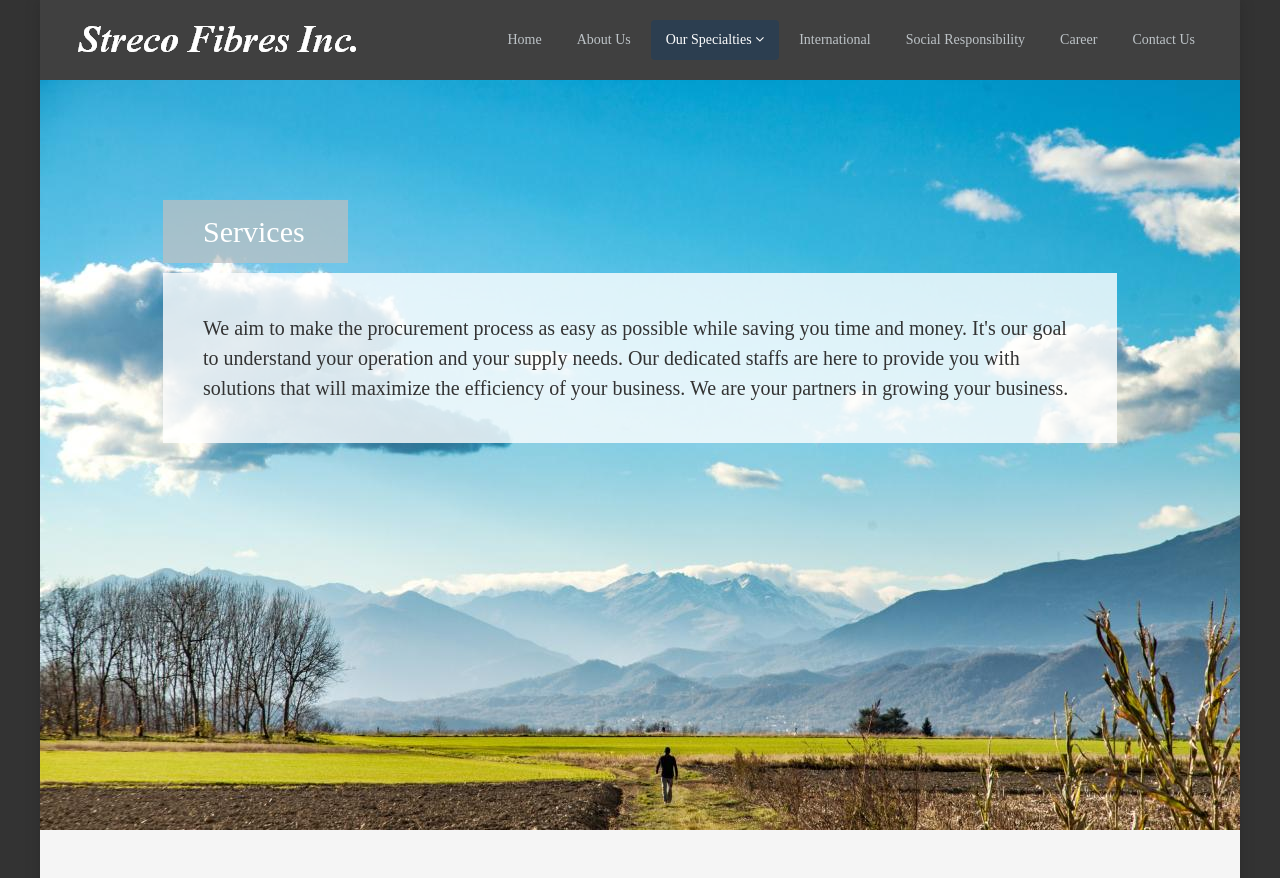Identify the bounding box coordinates of the area you need to click to perform the following instruction: "view services".

[0.127, 0.228, 0.272, 0.3]